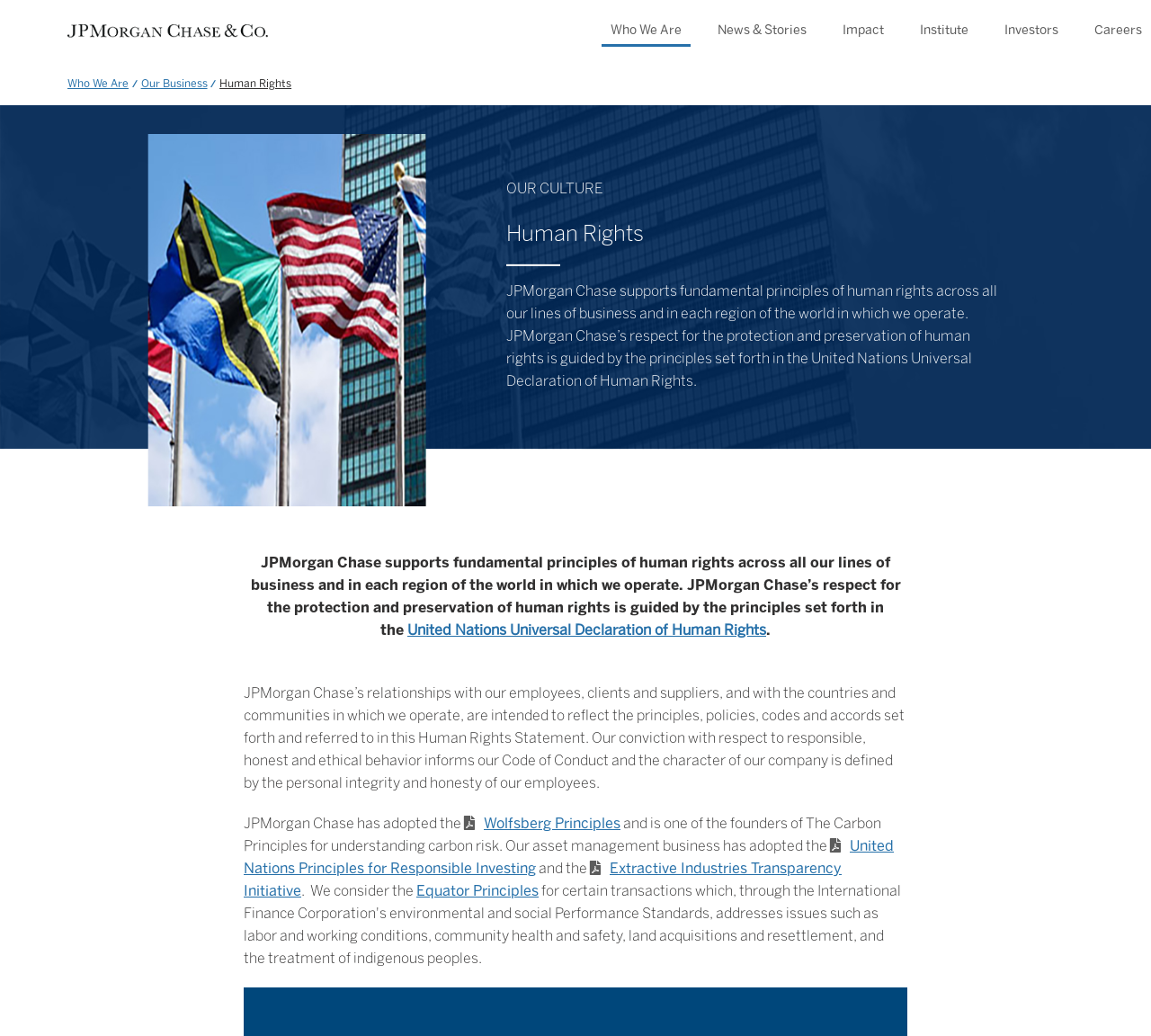How many links are there in the global navigation?
Please use the image to provide a one-word or short phrase answer.

6